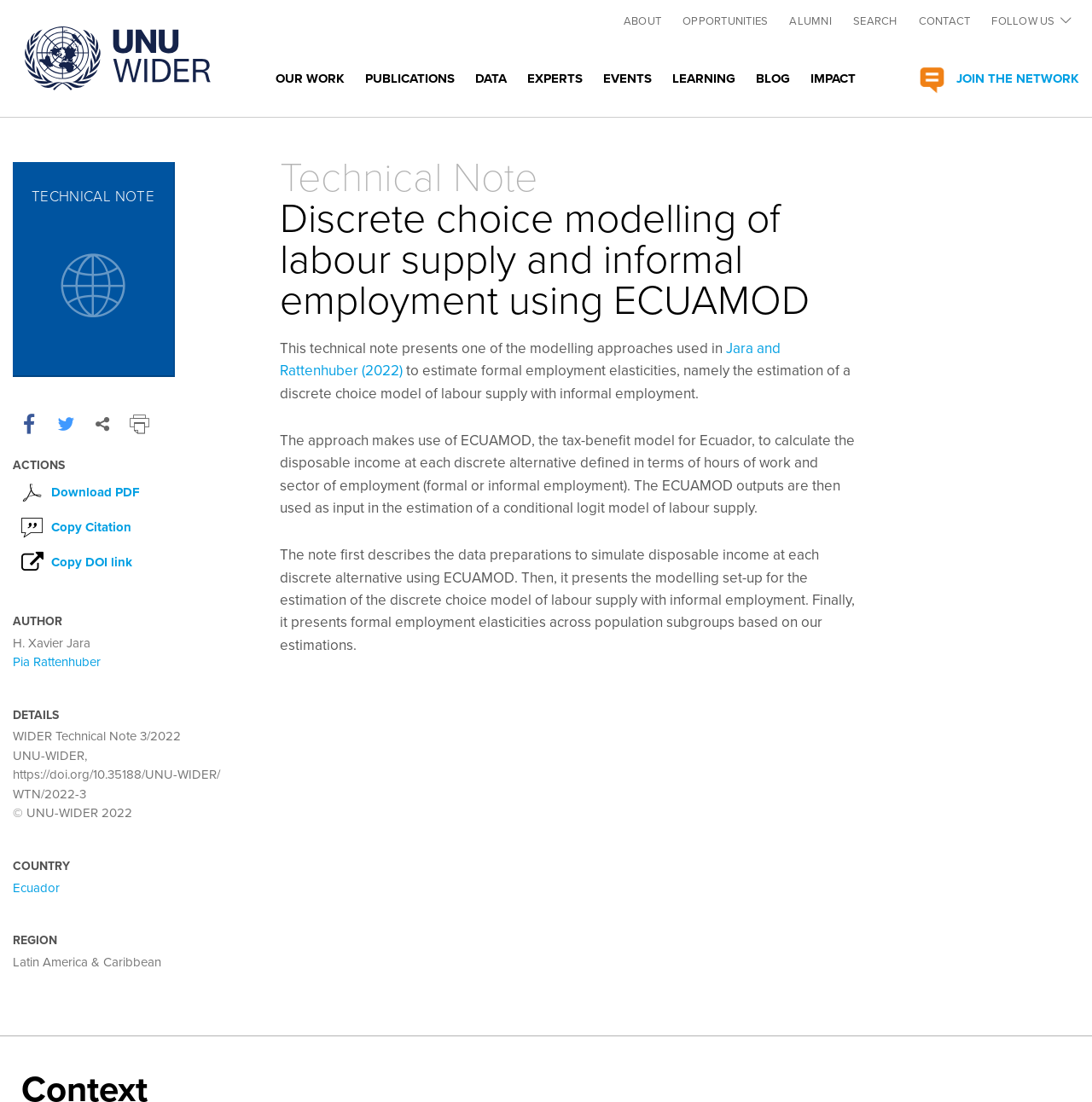Please locate and retrieve the main header text of the webpage.

Technical Note
Discrete choice modelling of labour supply and informal employment using ECUAMOD